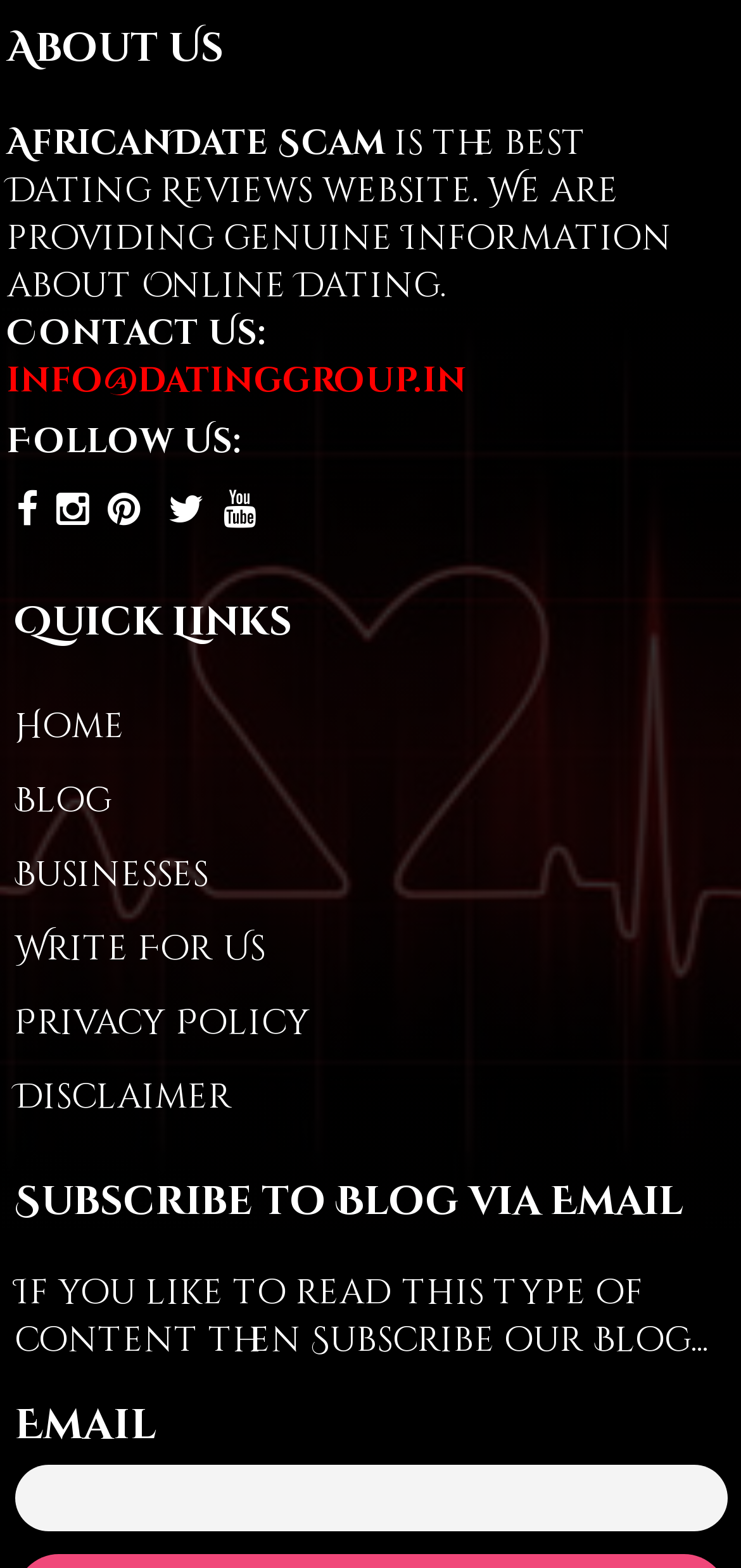How can I contact the website?
Utilize the image to construct a detailed and well-explained answer.

The contact information is provided in the link element with the text 'info@datinggroup.in' which is located below the 'Contact Us:' heading.